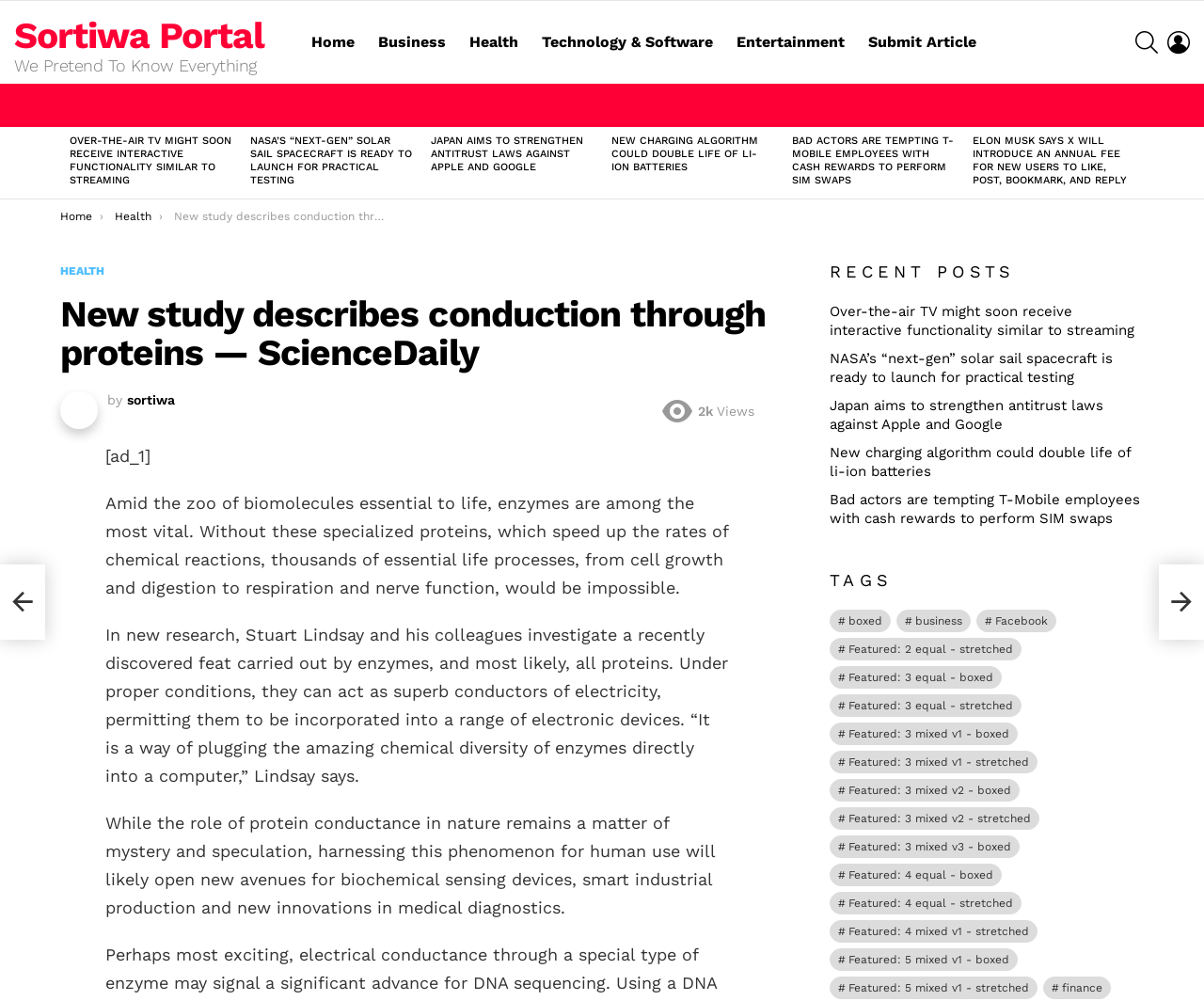Using the webpage screenshot and the element description Featured: 4 equal - stretched, determine the bounding box coordinates. Specify the coordinates in the format (top-left x, top-left y, bottom-right x, bottom-right y) with values ranging from 0 to 1.

[0.689, 0.891, 0.848, 0.914]